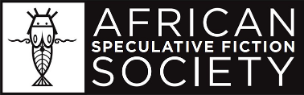Provide an in-depth description of all elements within the image.

This image features the logo of the African Speculative Fiction Society, prominently showcasing its unique design. The logo consists of an abstract illustration of a fish, representing creativity and the vibrant narratives found within speculative fiction. Above the illustration, the words "AFRICAN SPECULATIVE FICTION" are boldly displayed, emphasizing the society's focus on promoting and celebrating speculative literature from the African continent. The logo's clean and modern aesthetic, set against a stark black background, underscores the significance of the organization in fostering diverse voices and storytelling traditions. This visual representation symbolizes a commitment to exploring and expanding the horizons of speculative fiction in Africa.